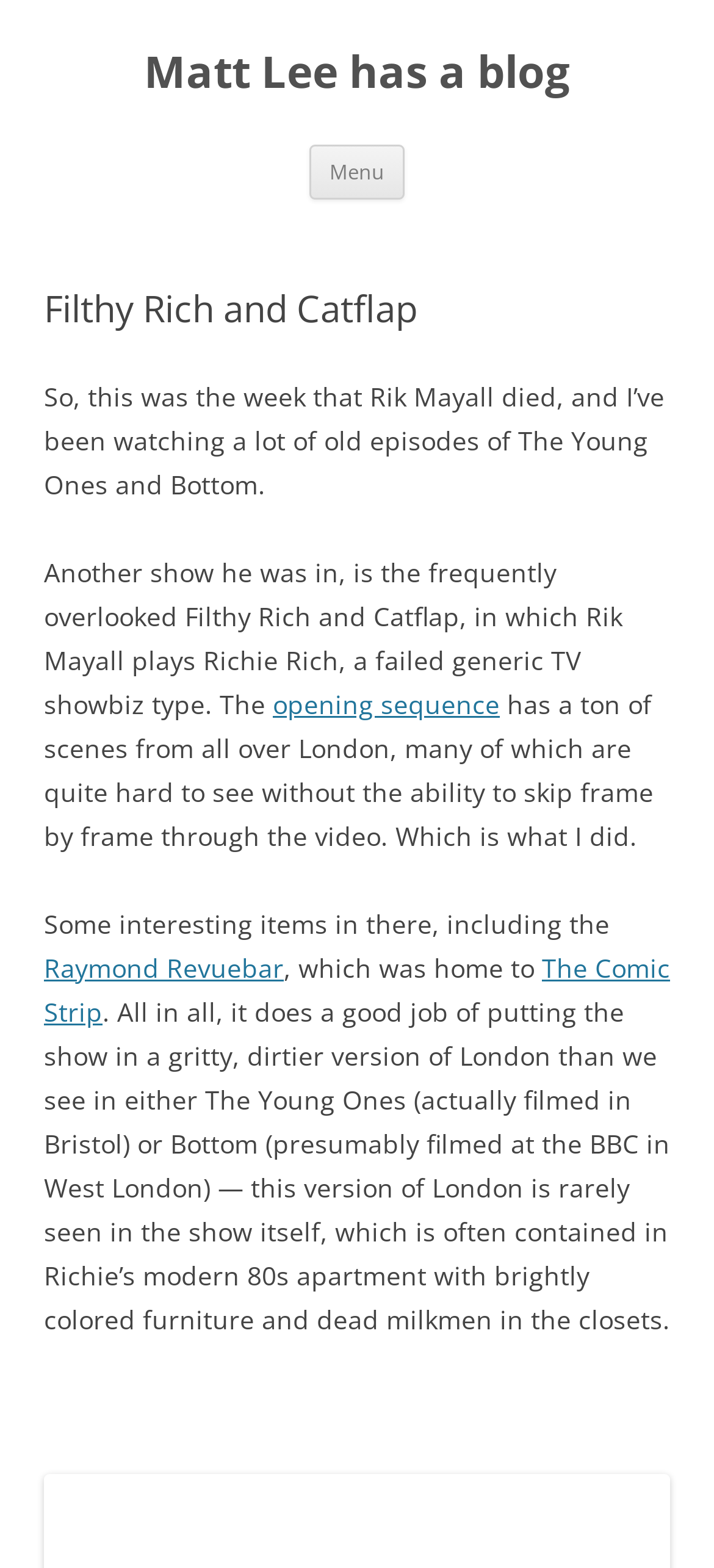Locate the headline of the webpage and generate its content.

Matt Lee has a blog